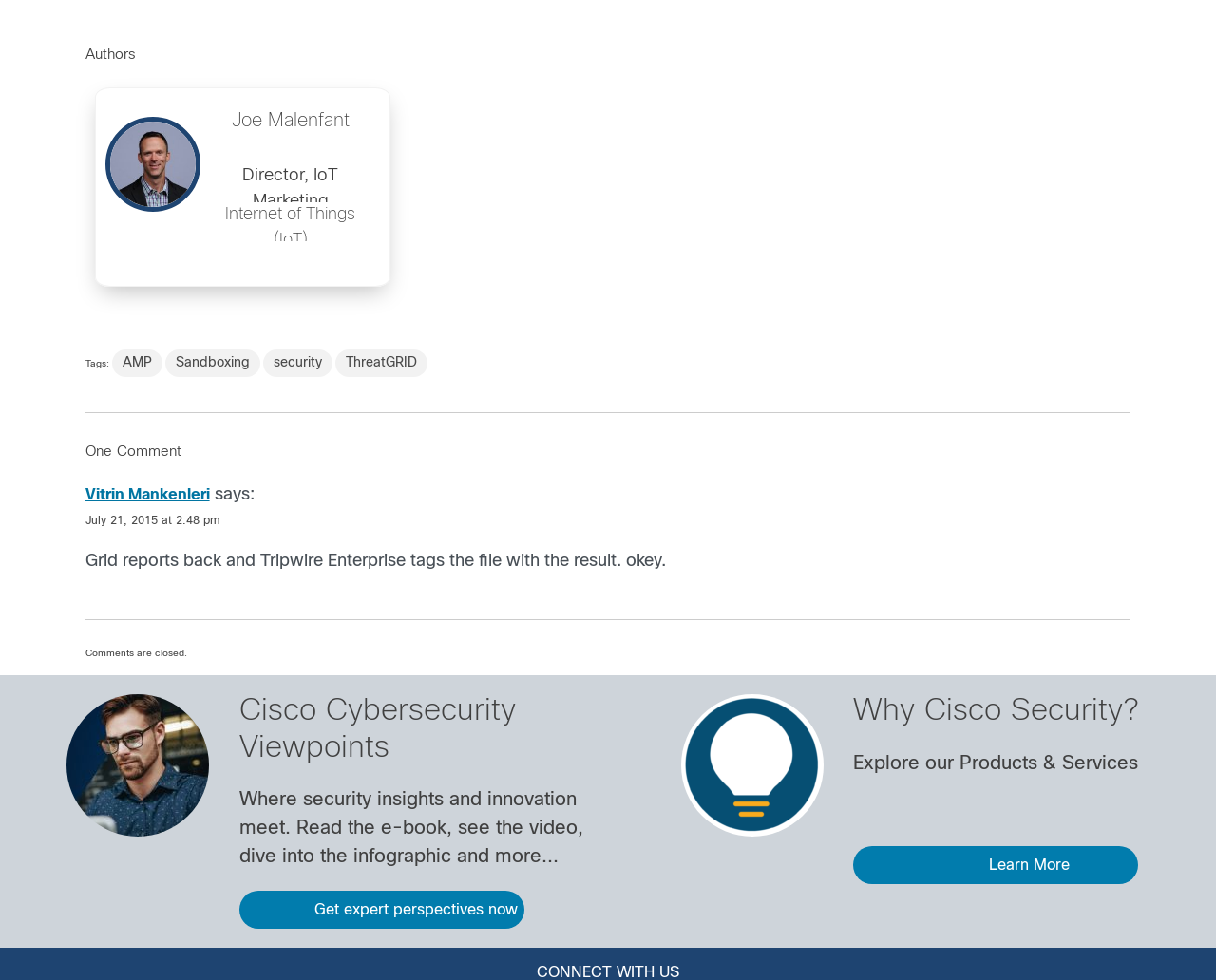What is the theme of the webpage?
Provide a short answer using one word or a brief phrase based on the image.

Cisco Security